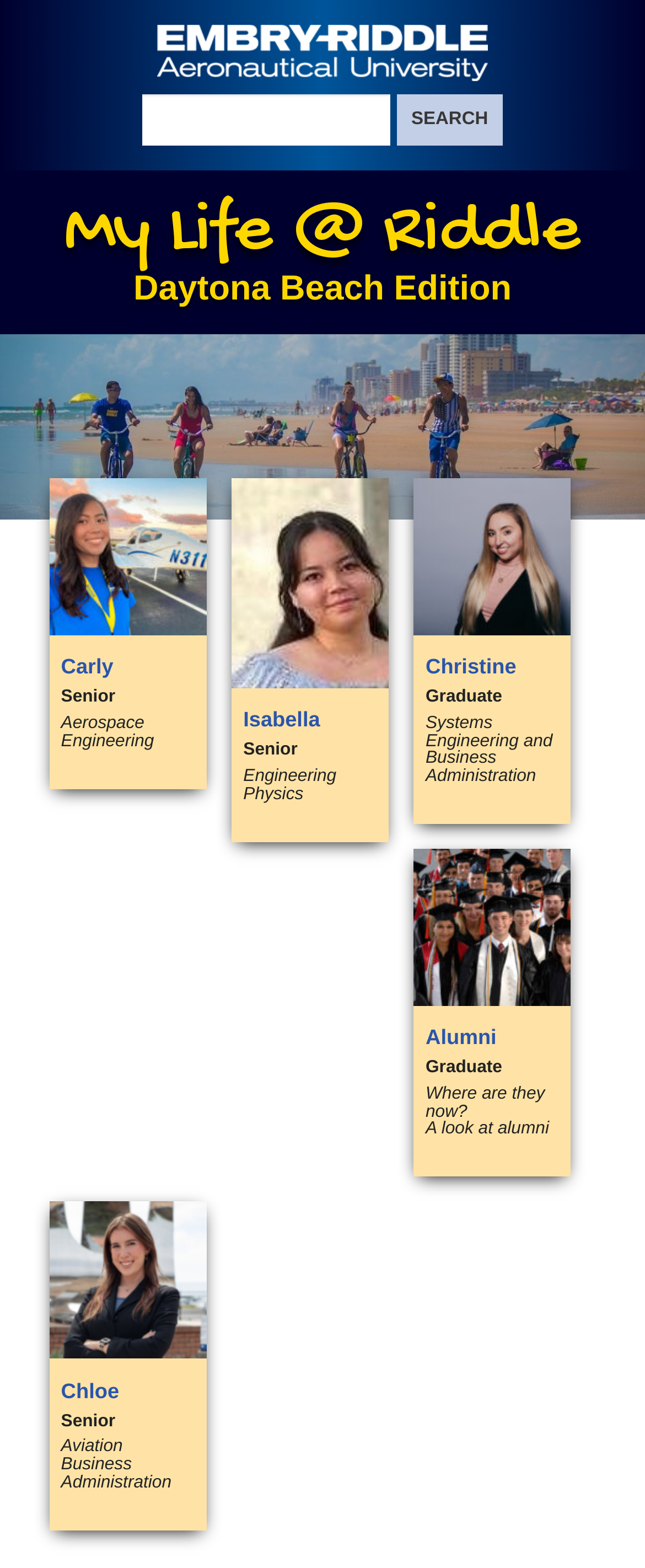Could you please study the image and provide a detailed answer to the question:
What is the purpose of the 'SEARCH' button?

I assumed that the 'SEARCH' button is used to search for content on the website, as it is a common functionality on websites.